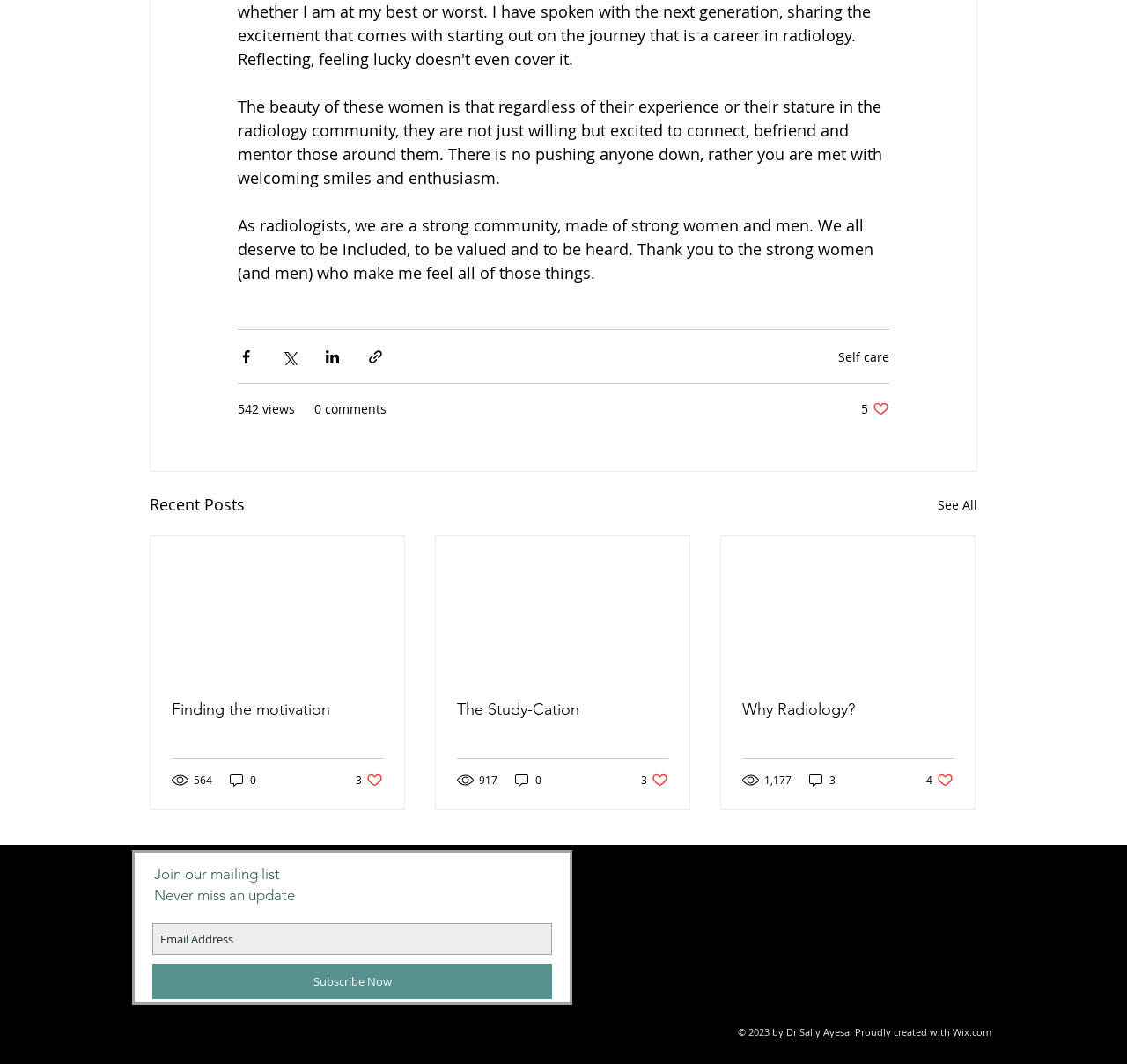Given the description of the UI element: "parent_node: The Study-Cation", predict the bounding box coordinates in the form of [left, top, right, bottom], with each value being a float between 0 and 1.

[0.387, 0.504, 0.612, 0.638]